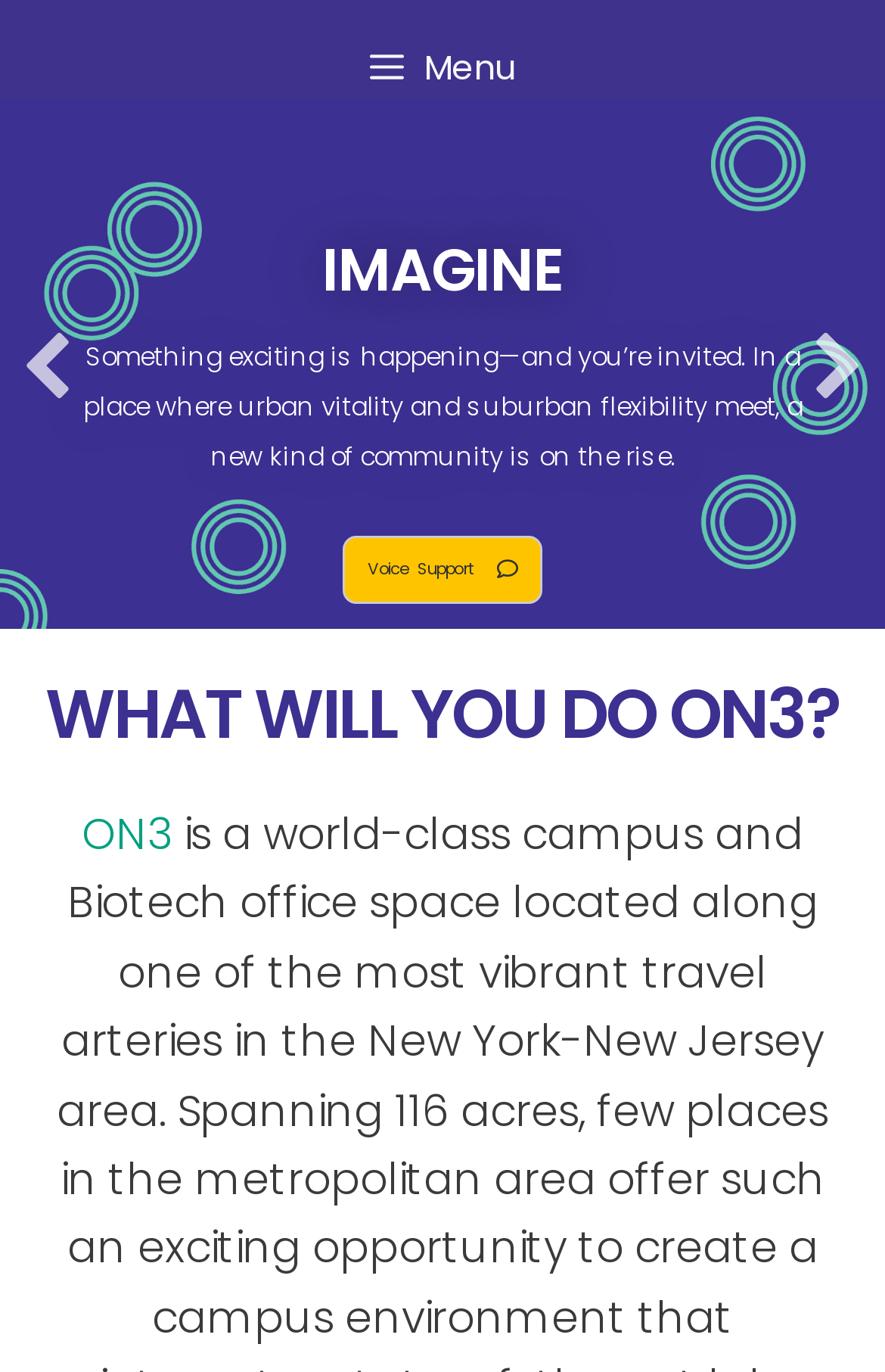Extract the bounding box of the UI element described as: "Voice Support".

[0.387, 0.39, 0.613, 0.44]